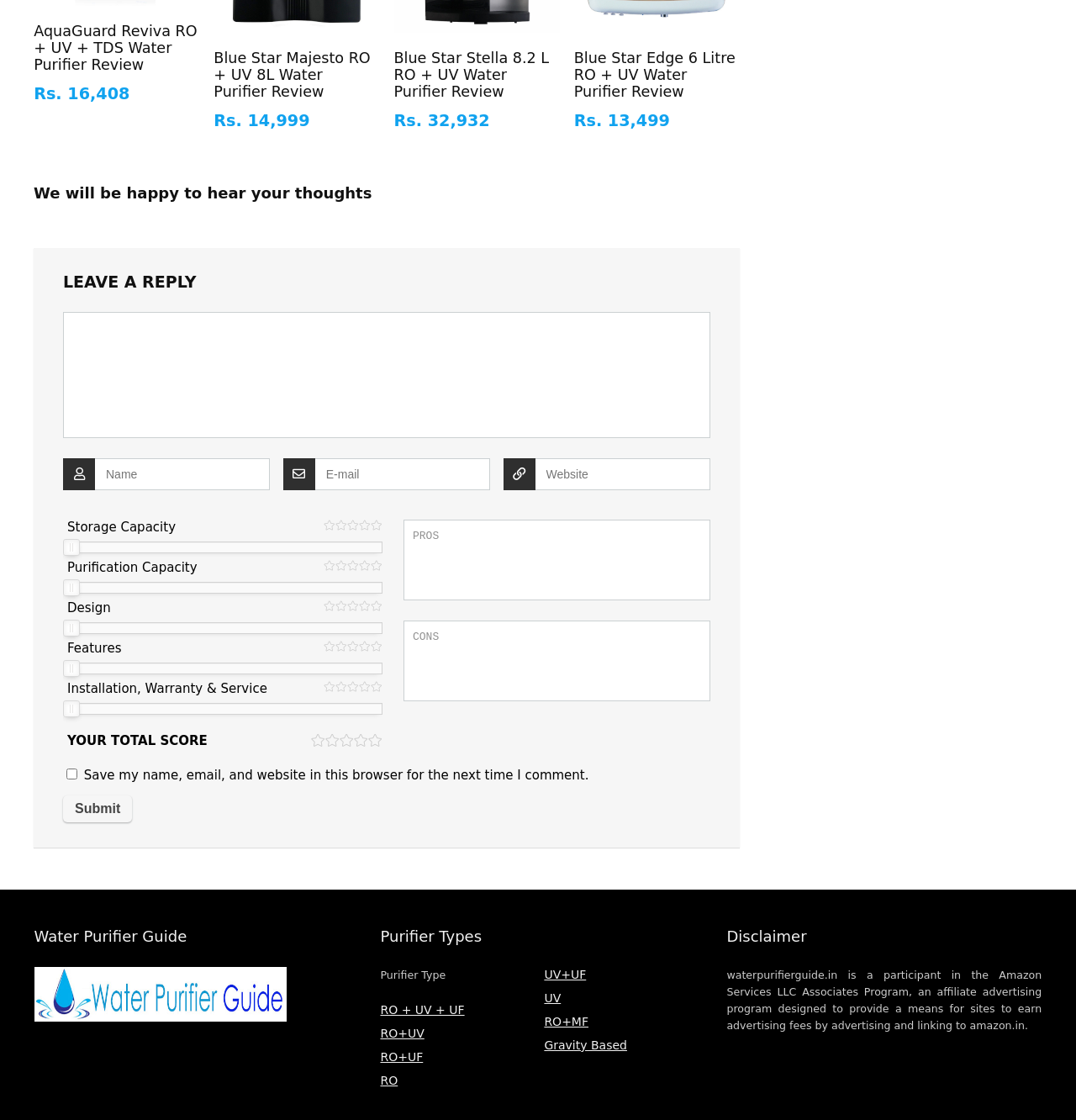Identify the bounding box coordinates of the part that should be clicked to carry out this instruction: "Click the Submit button to post your comment".

[0.059, 0.71, 0.123, 0.734]